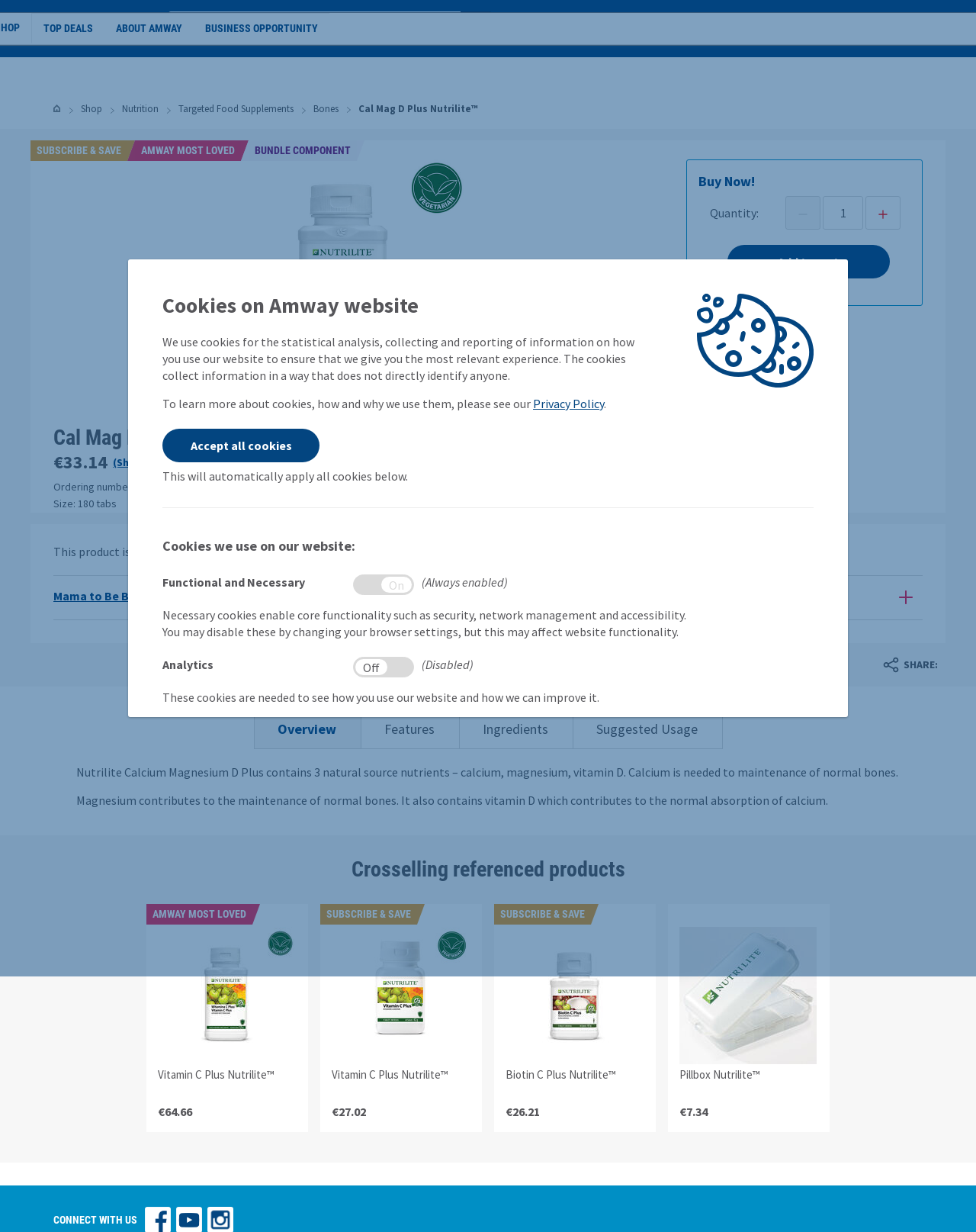Please identify the bounding box coordinates of the clickable element to fulfill the following instruction: "View product details". The coordinates should be four float numbers between 0 and 1, i.e., [left, top, right, bottom].

[0.101, 0.083, 0.223, 0.093]